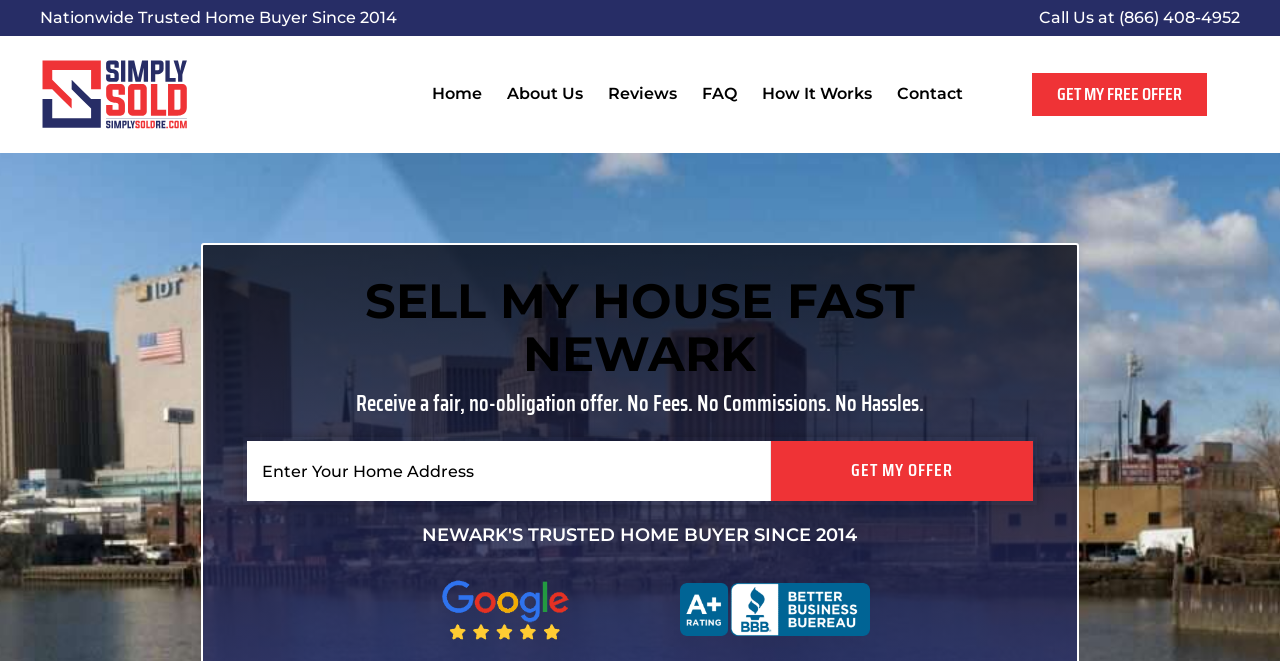Please determine the bounding box coordinates, formatted as (top-left x, top-left y, bottom-right x, bottom-right y), with all values as floating point numbers between 0 and 1. Identify the bounding box of the region described as: name="input_30" placeholder="Enter Your Home Address"

[0.193, 0.668, 0.602, 0.758]